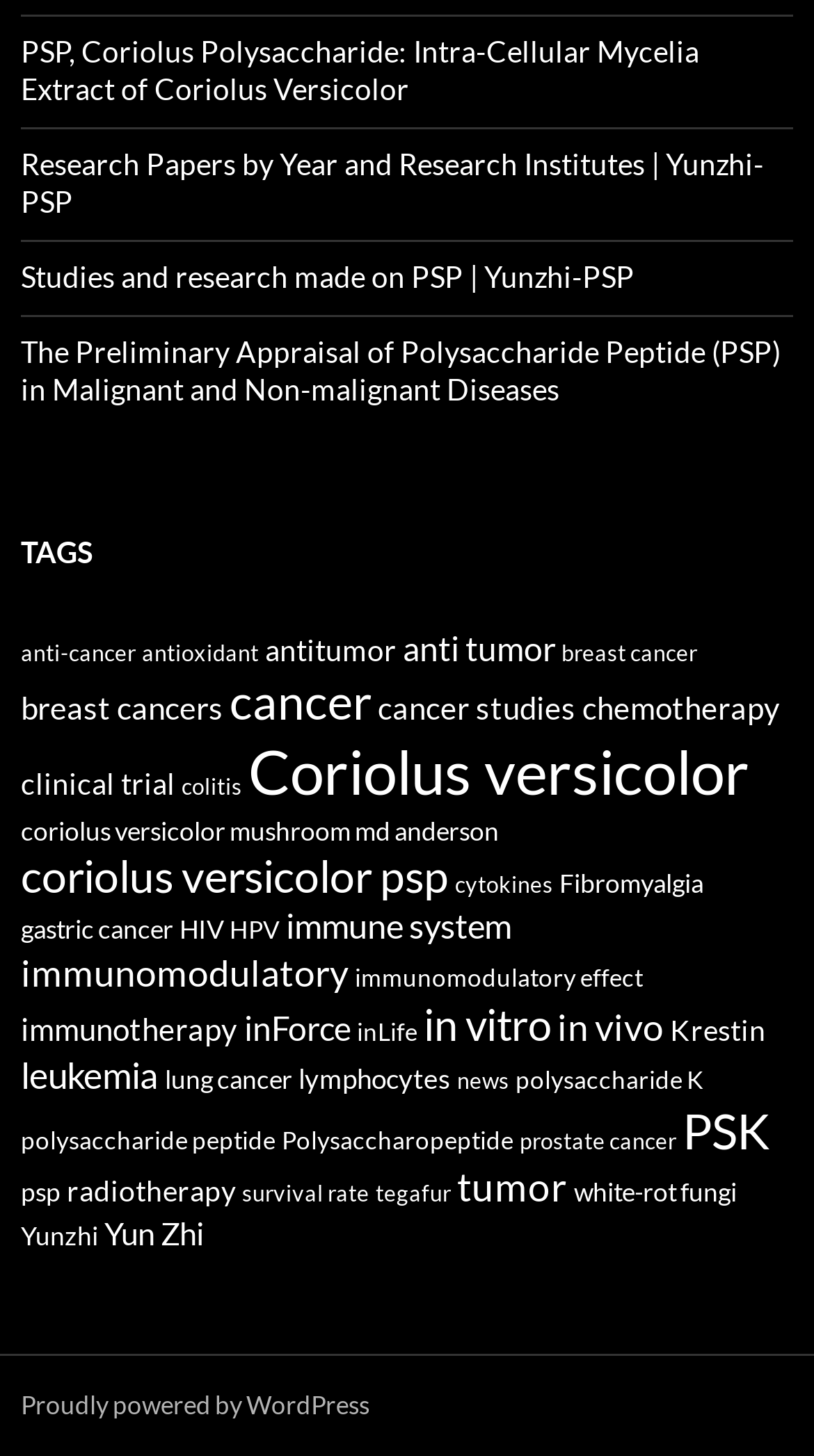How many tags are available on this webpage?
Please provide a comprehensive answer to the question based on the webpage screenshot.

By counting the number of links under the 'Tags' navigation, I estimate that there are over 50 tags available on this webpage, each representing a different topic or category related to PSP and Coriolus Versicolor.